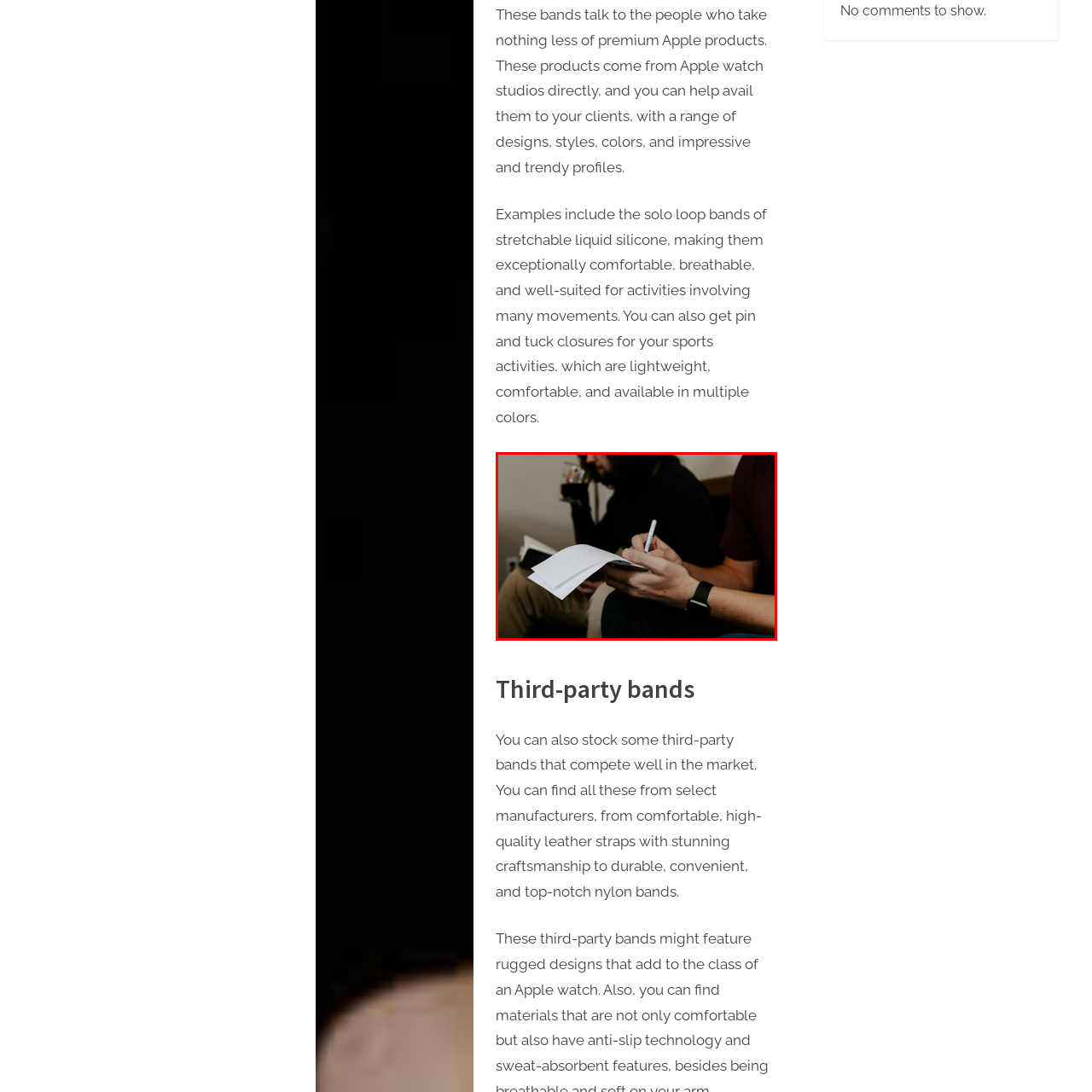Provide an in-depth description of the scene highlighted by the red boundary in the image.

The image captures a moment of collaboration and brainstorming between two individuals engaged in a discussion. One person is seated prominently in the foreground, actively jotting down notes with a pen on a stack of blank sheets of paper held in their right hand. Notably, they are wearing a sleek watch that adds a modern touch to their appearance. In the background, another individual is casually holding a glass, possibly filled with a dark beverage, suggesting a relaxed atmosphere. This scene likely reflects a creative or business meeting context, where ideas are exchanged and documented, possibly related to premium products, such as designer bands and accessories. The emphasis on comfort and style hints at a focus on personal expression through quality items in a collaborative setting.